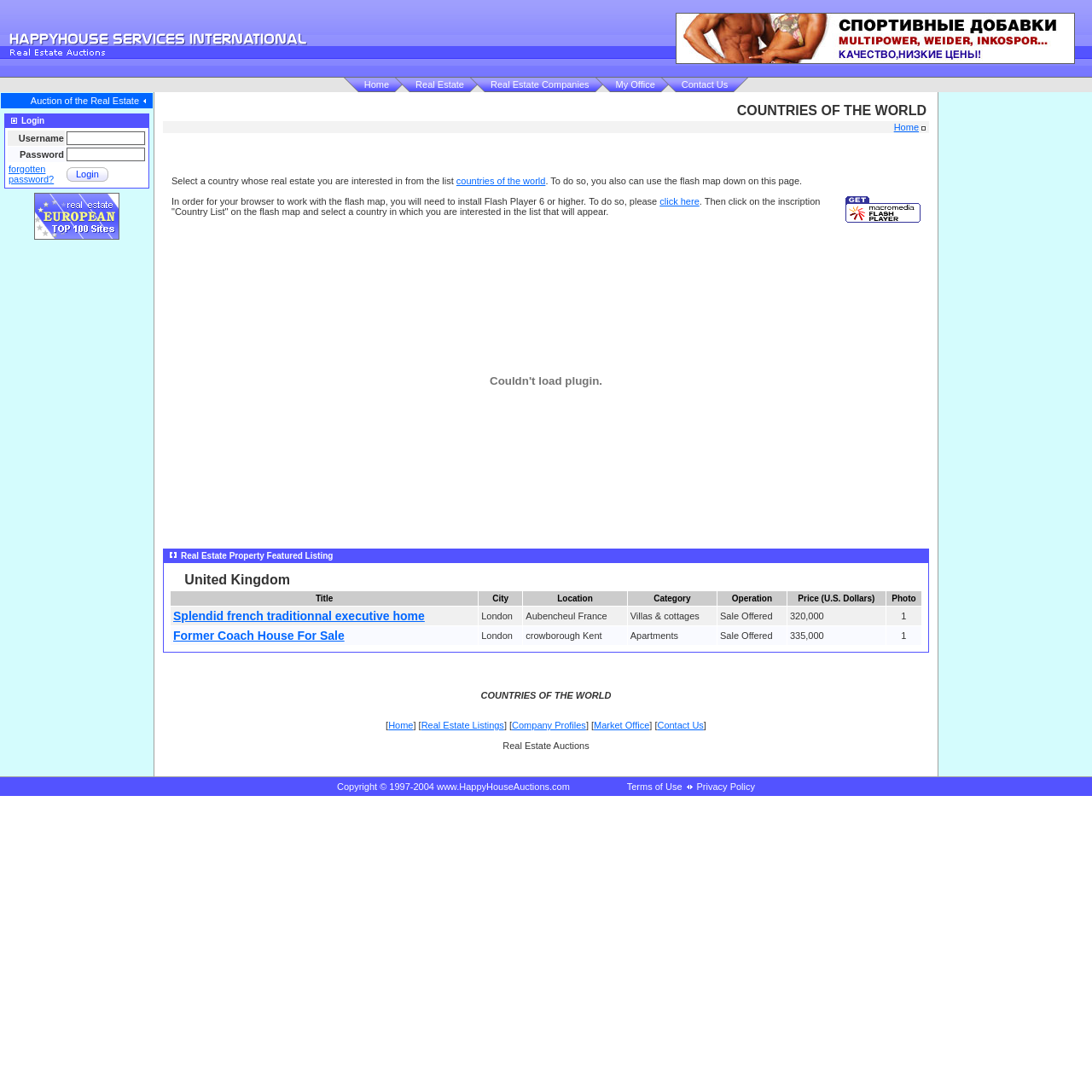Please identify the primary heading of the webpage and give its text content.

COUNTRIES OF THE WORLD